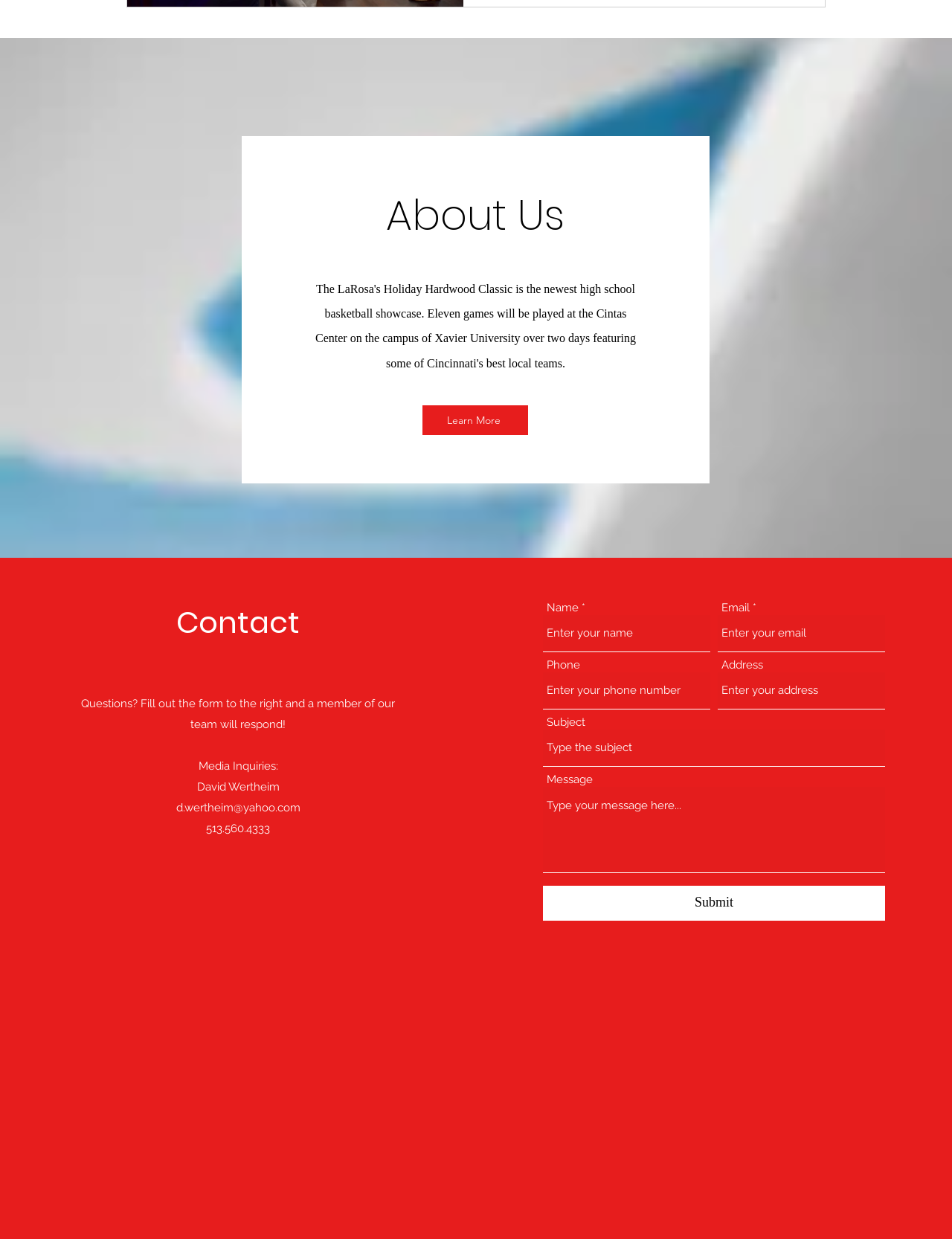Pinpoint the bounding box coordinates of the area that must be clicked to complete this instruction: "Click Submit".

[0.57, 0.715, 0.93, 0.743]